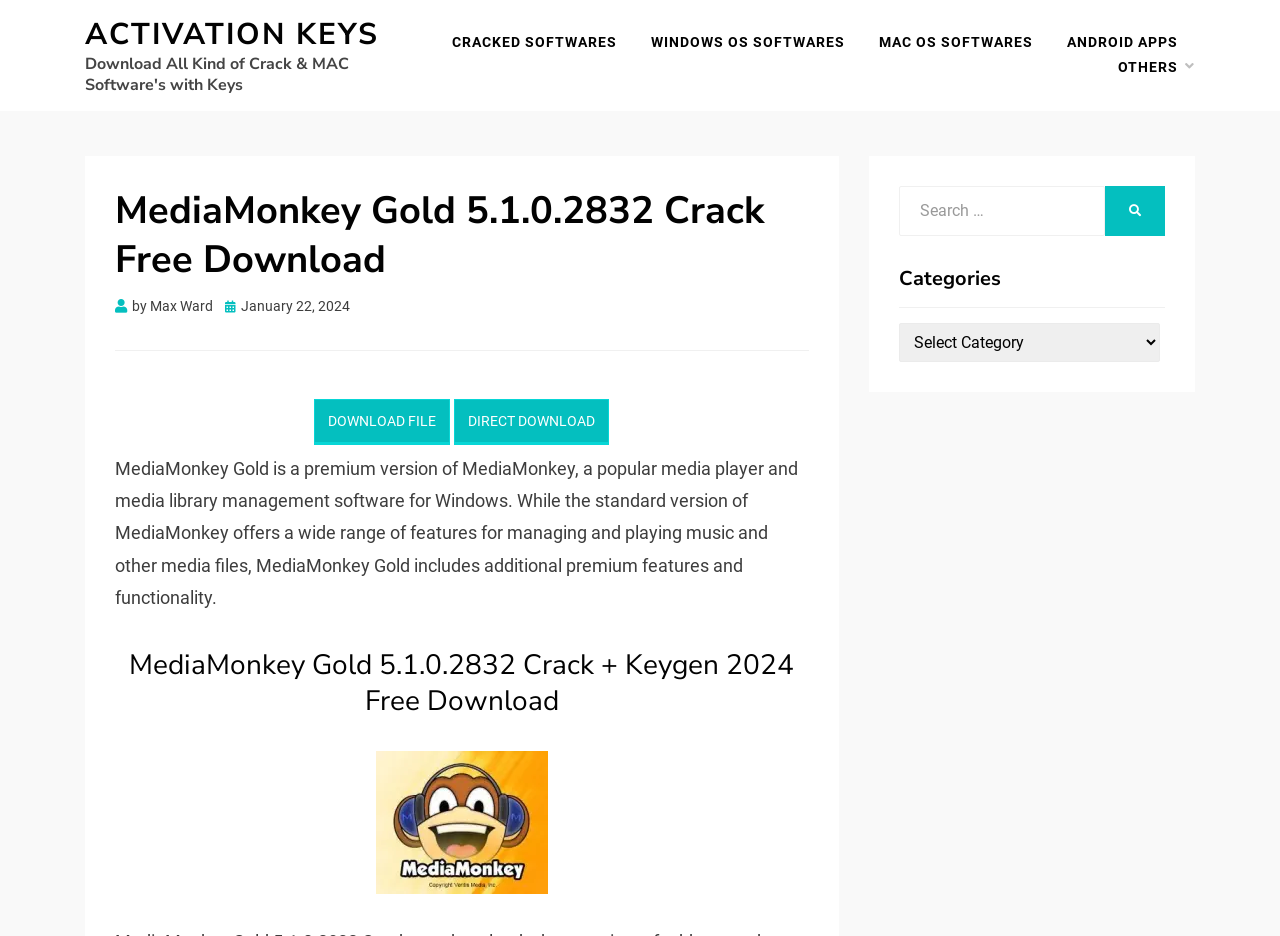Can you determine the bounding box coordinates of the area that needs to be clicked to fulfill the following instruction: "Search for something"?

[0.702, 0.198, 0.863, 0.252]